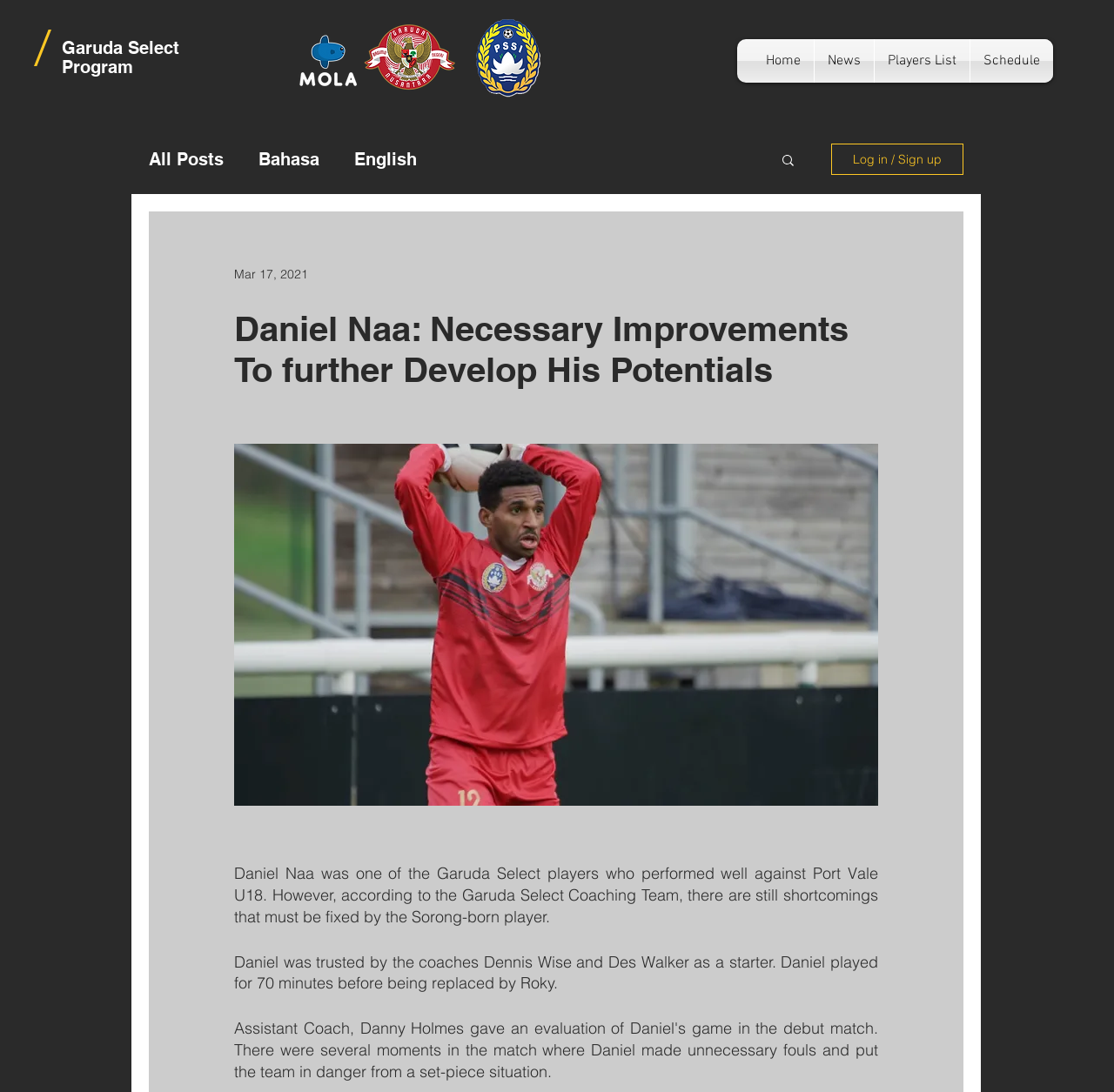Offer a detailed account of what is visible on the webpage.

The webpage is about an article discussing Daniel Naa, a Garuda Select player, and his performance against Port Vale U18. At the top left of the page, there is a link to the homepage, followed by links to "News", "Players List", and "Schedule". Below these links, there is a navigation menu for the blog section, with options to view "All Posts", posts in "Bahasa", and posts in "English".

On the top right side of the page, there is a search button with a magnifying glass icon, and a "Log in / Sign up" button. Above these buttons, there is a date "Mar 17, 2021" displayed.

The main content of the page is the article about Daniel Naa, with a heading that reads "Daniel Naa: Necessary Improvements To further Develop His Potentials". The article starts with a brief summary of Daniel's performance, mentioning that he played well against Port Vale U18 but still has shortcomings to improve. The article then goes on to describe Daniel's playing time and his replacement by Roky.

Throughout the page, there are several images, including the MOLA_V_putih.png and PSSI.png logos, as well as the Garuda Nusantara_3x.PNG image.